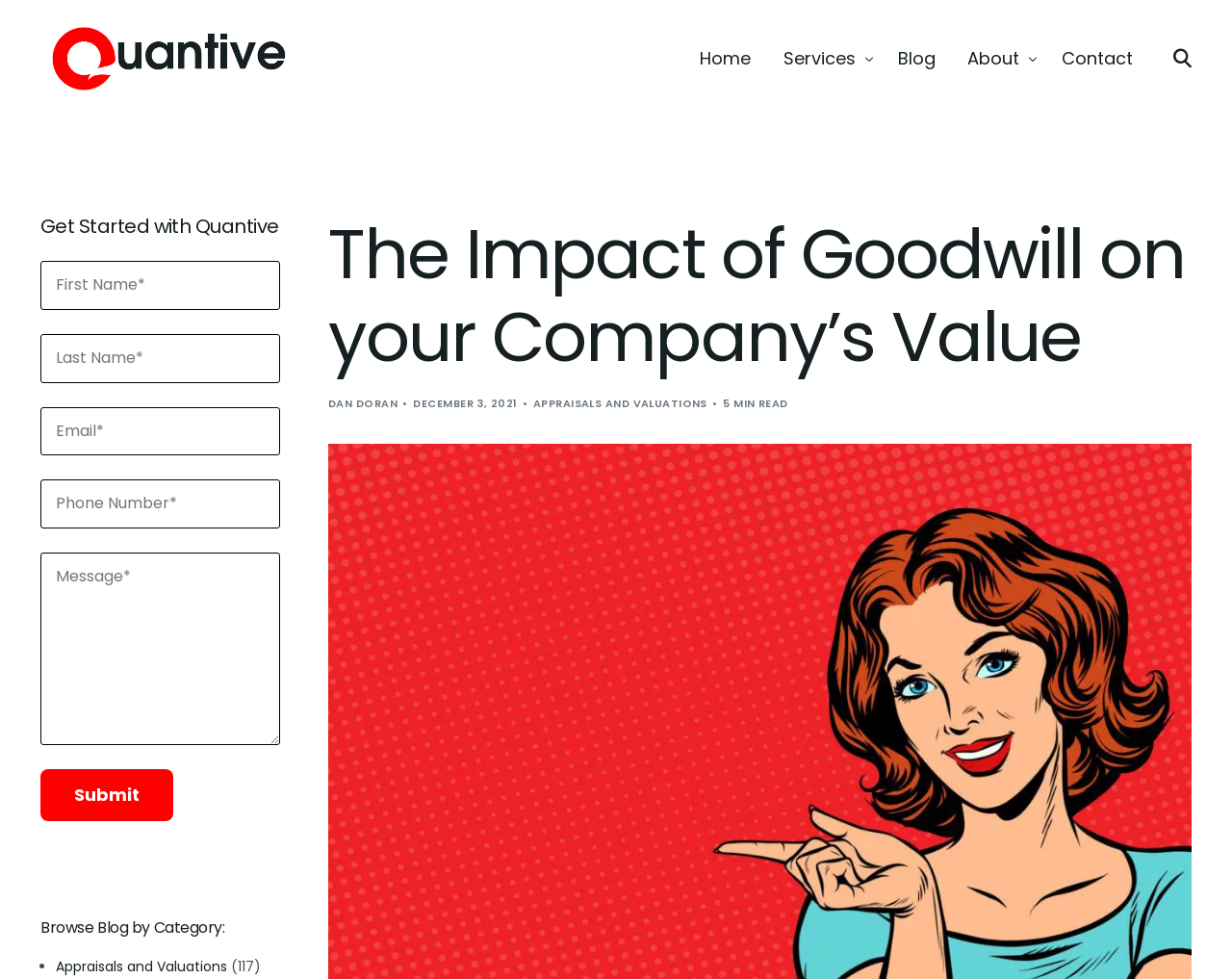Please give a short response to the question using one word or a phrase:
What is the topic of the blog post?

Appraisals and Valuations